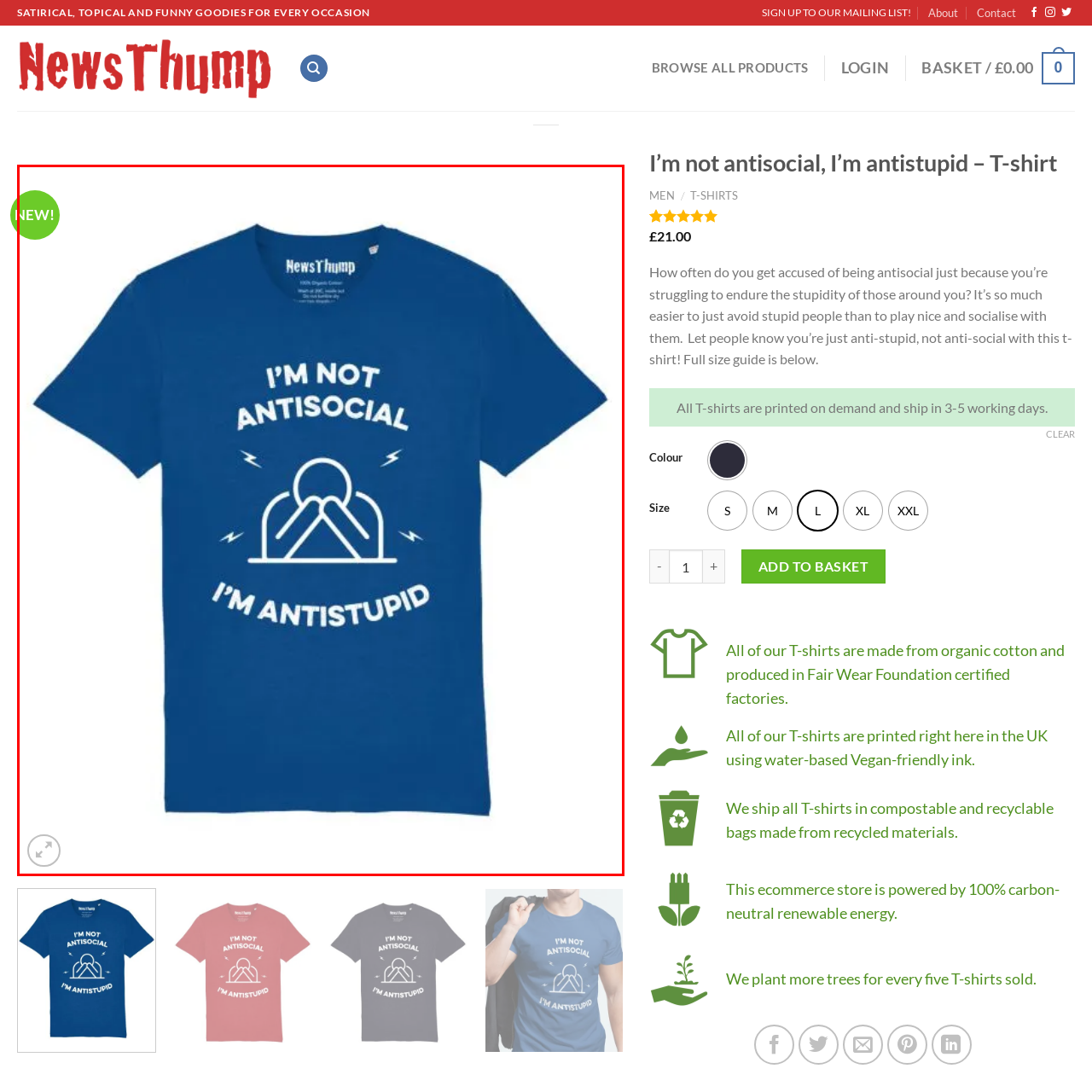Why is this T-shirt a good choice for someone?
View the portion of the image encircled by the red bounding box and give a one-word or short phrase answer.

To refresh their wardrobe